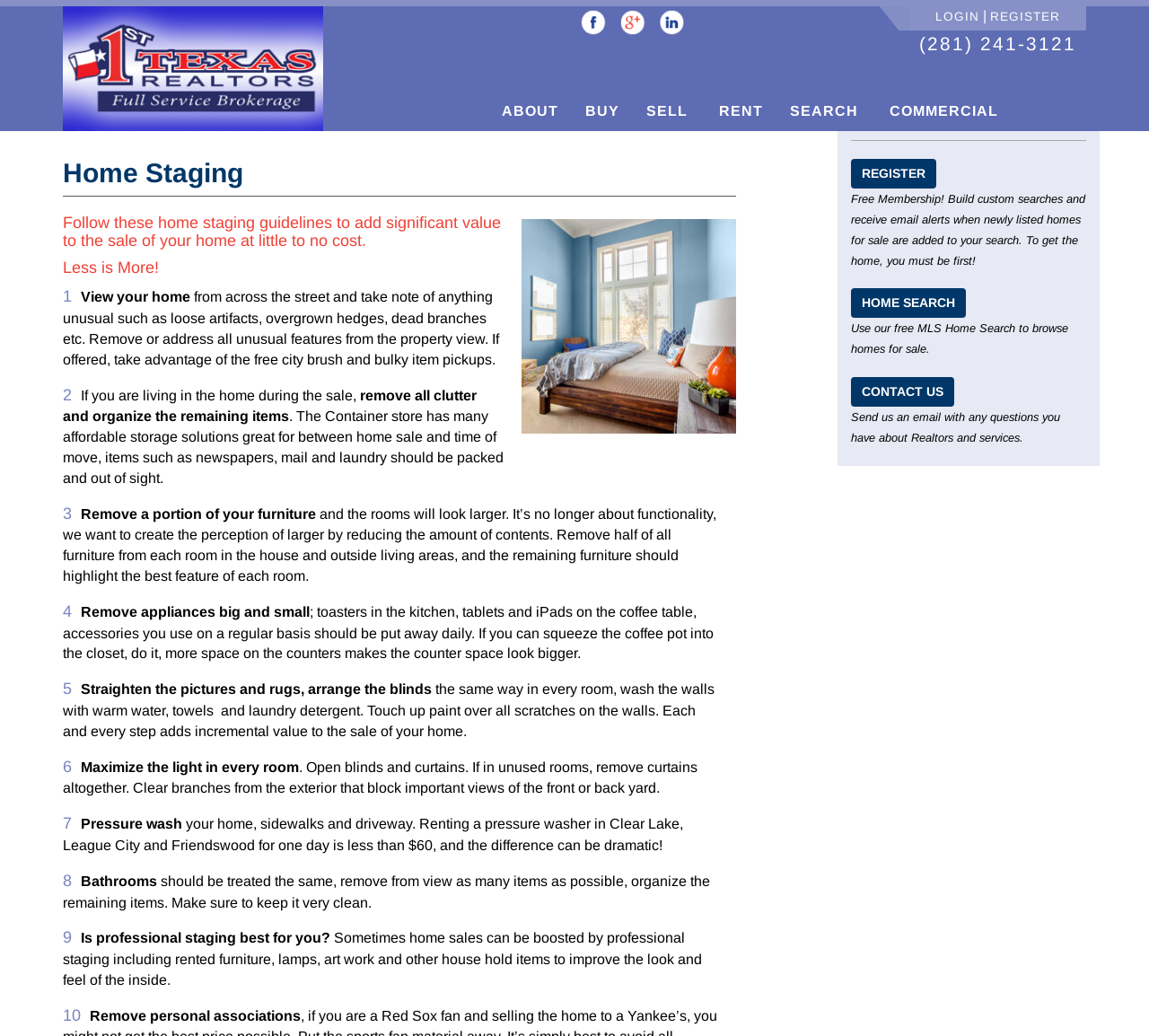Determine the bounding box coordinates for the clickable element required to fulfill the instruction: "Click on the Facebook link". Provide the coordinates as four float numbers between 0 and 1, i.e., [left, top, right, bottom].

[0.501, 0.014, 0.532, 0.027]